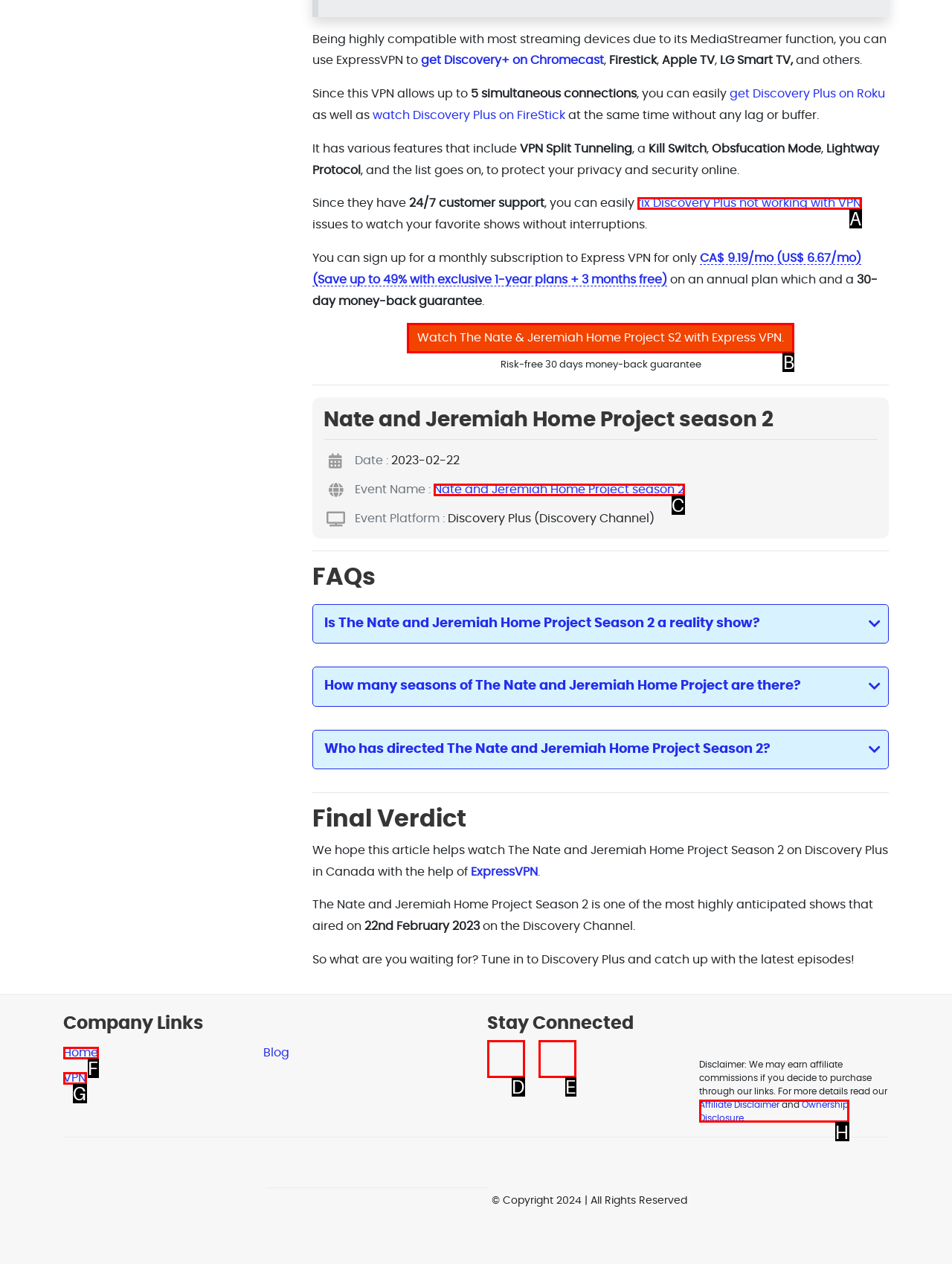Identify the appropriate choice to fulfill this task: Watch The Nate & Jeremiah Home Project S2 with Express VPN
Respond with the letter corresponding to the correct option.

B